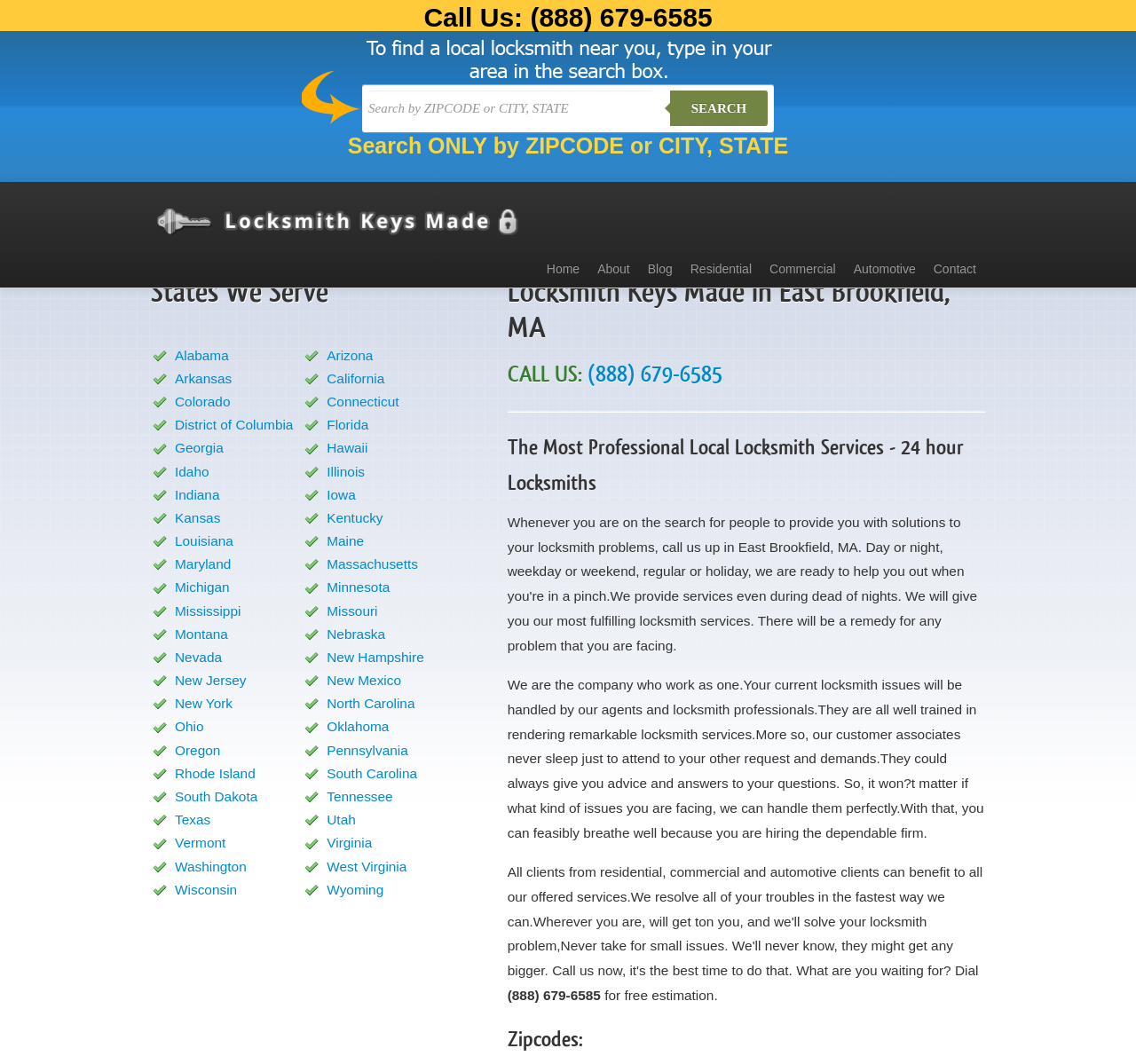Identify the bounding box coordinates of the element to click to follow this instruction: 'Search for locksmith services in Massachusetts'. Ensure the coordinates are four float values between 0 and 1, provided as [left, top, right, bottom].

[0.288, 0.523, 0.368, 0.537]